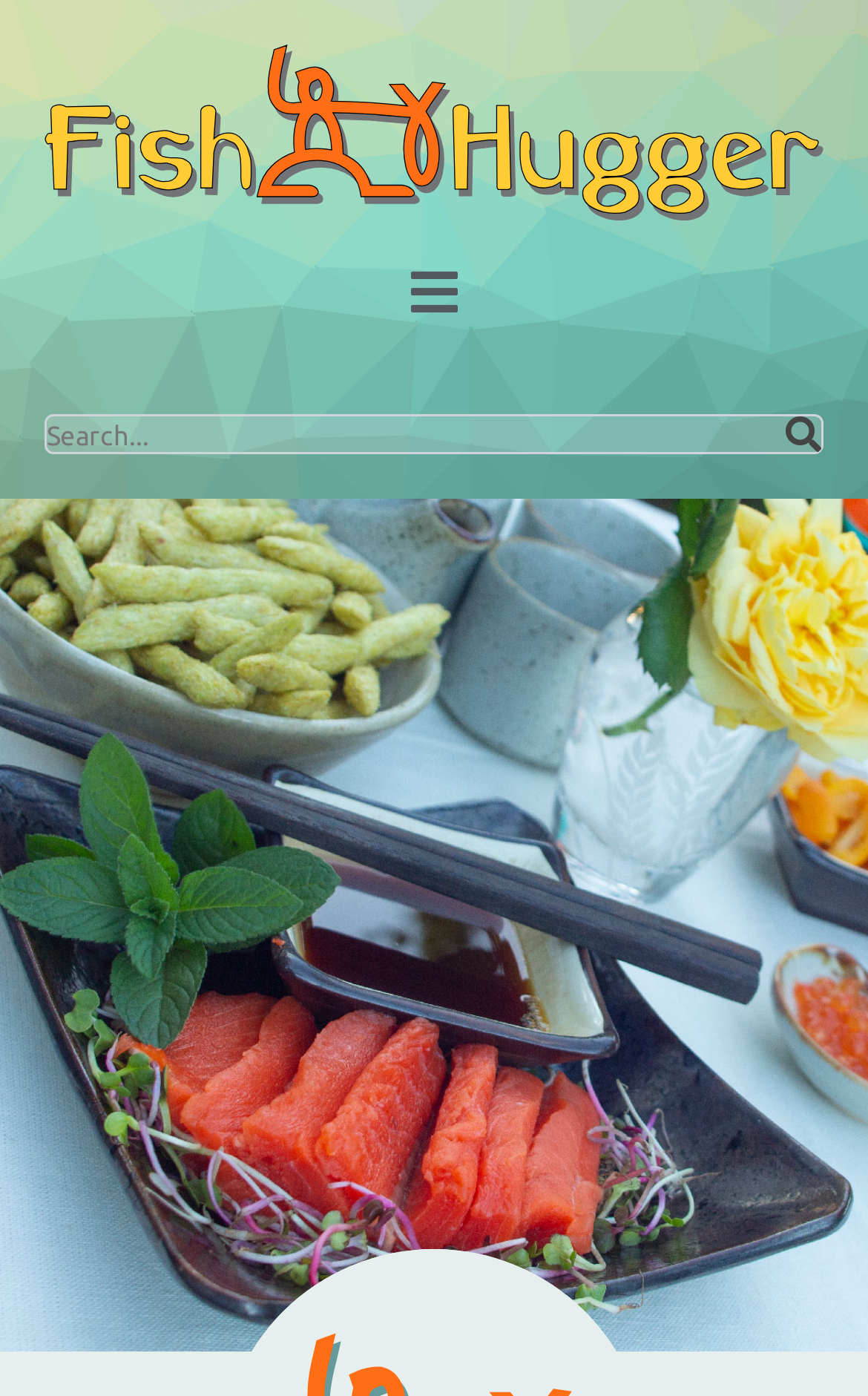Extract the bounding box for the UI element that matches this description: "parent_node: Search".

[0.905, 0.298, 0.946, 0.324]